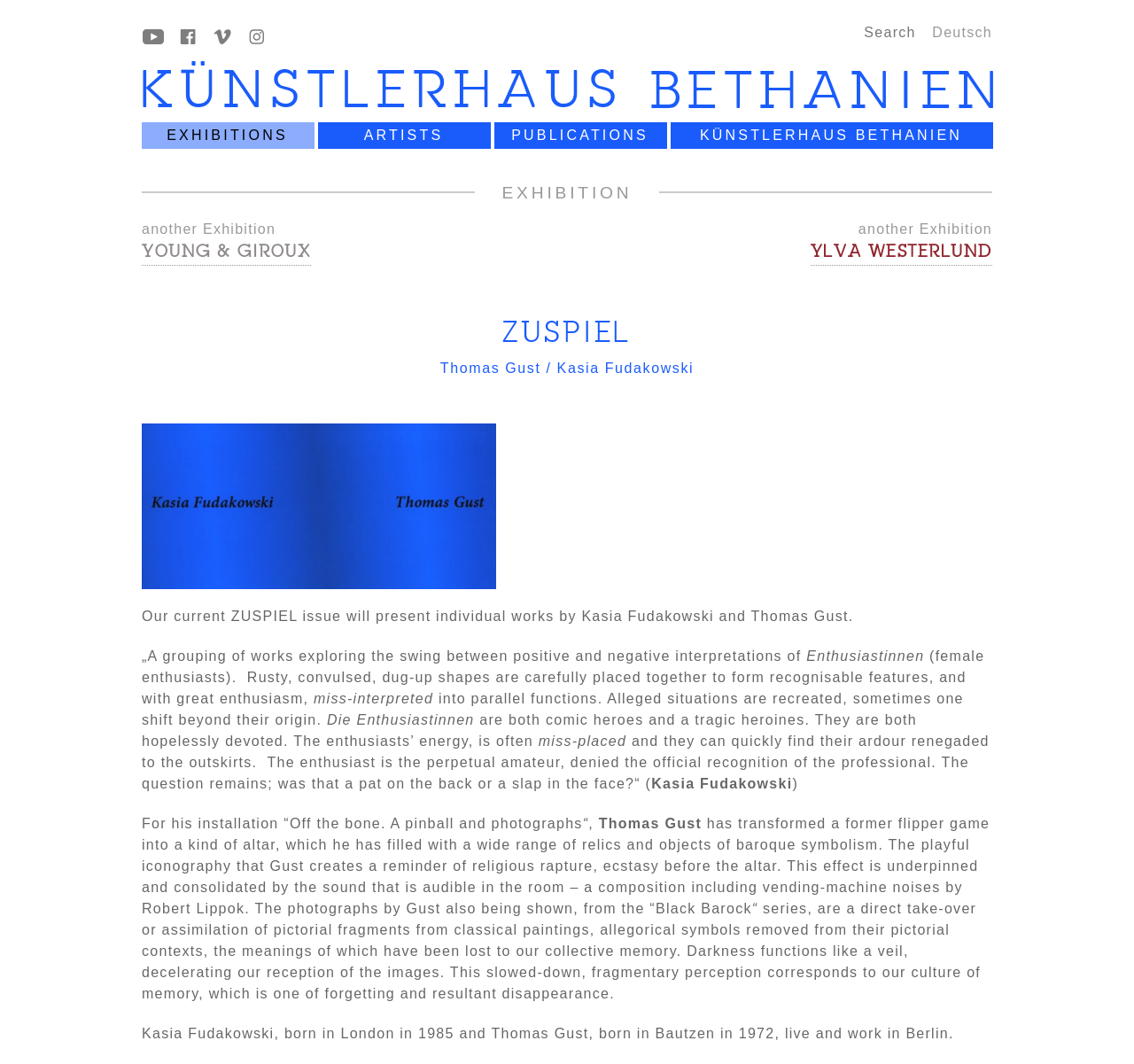Provide a brief response to the question using a single word or phrase: 
Where do Kasia Fudakowski and Thomas Gust live and work?

Berlin